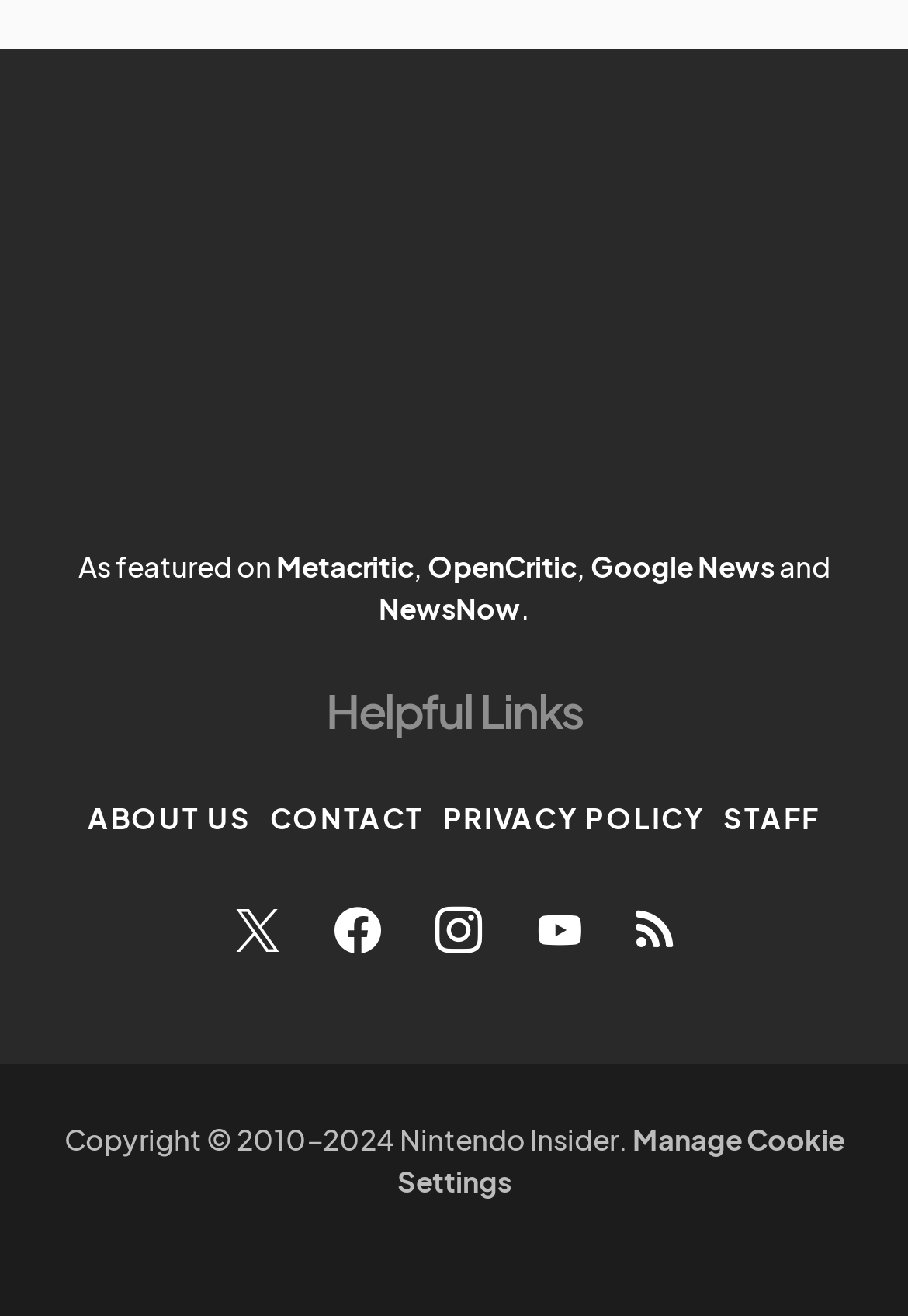What is the name of the website?
Give a one-word or short-phrase answer derived from the screenshot.

Nintendo Insider